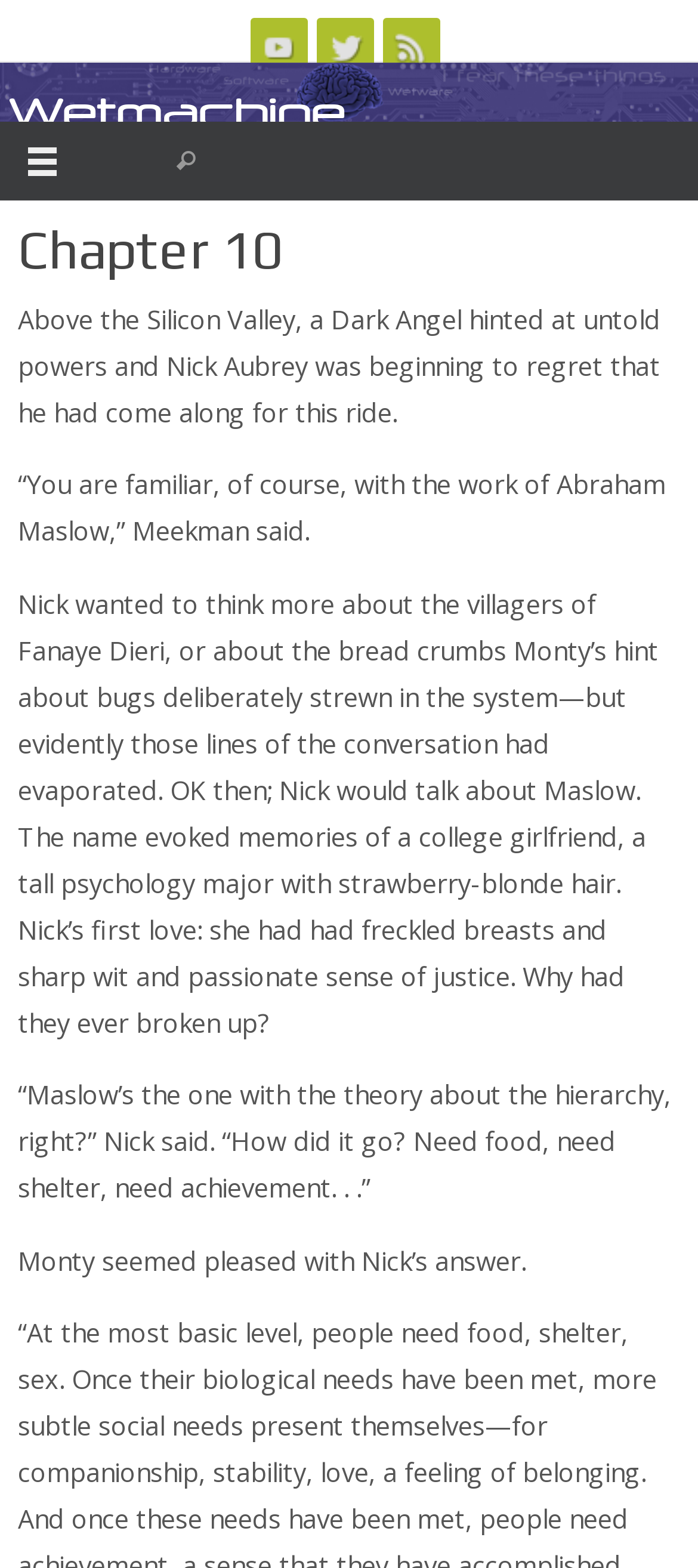What is the hierarchy theory mentioned in the story?
Answer with a single word or short phrase according to what you see in the image.

Maslow's hierarchy